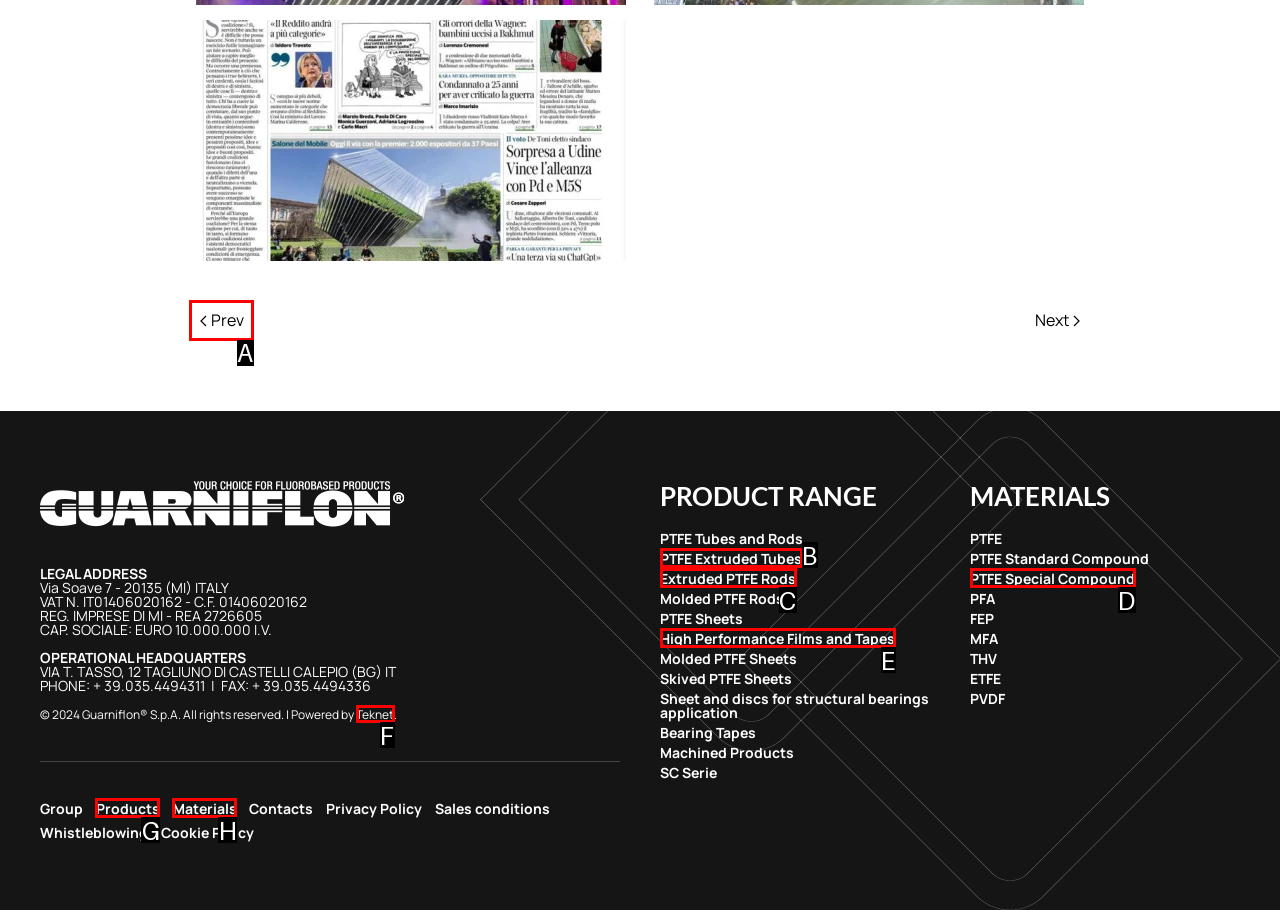Identify the correct UI element to click for this instruction: Click the 'Previous page' button
Respond with the appropriate option's letter from the provided choices directly.

A